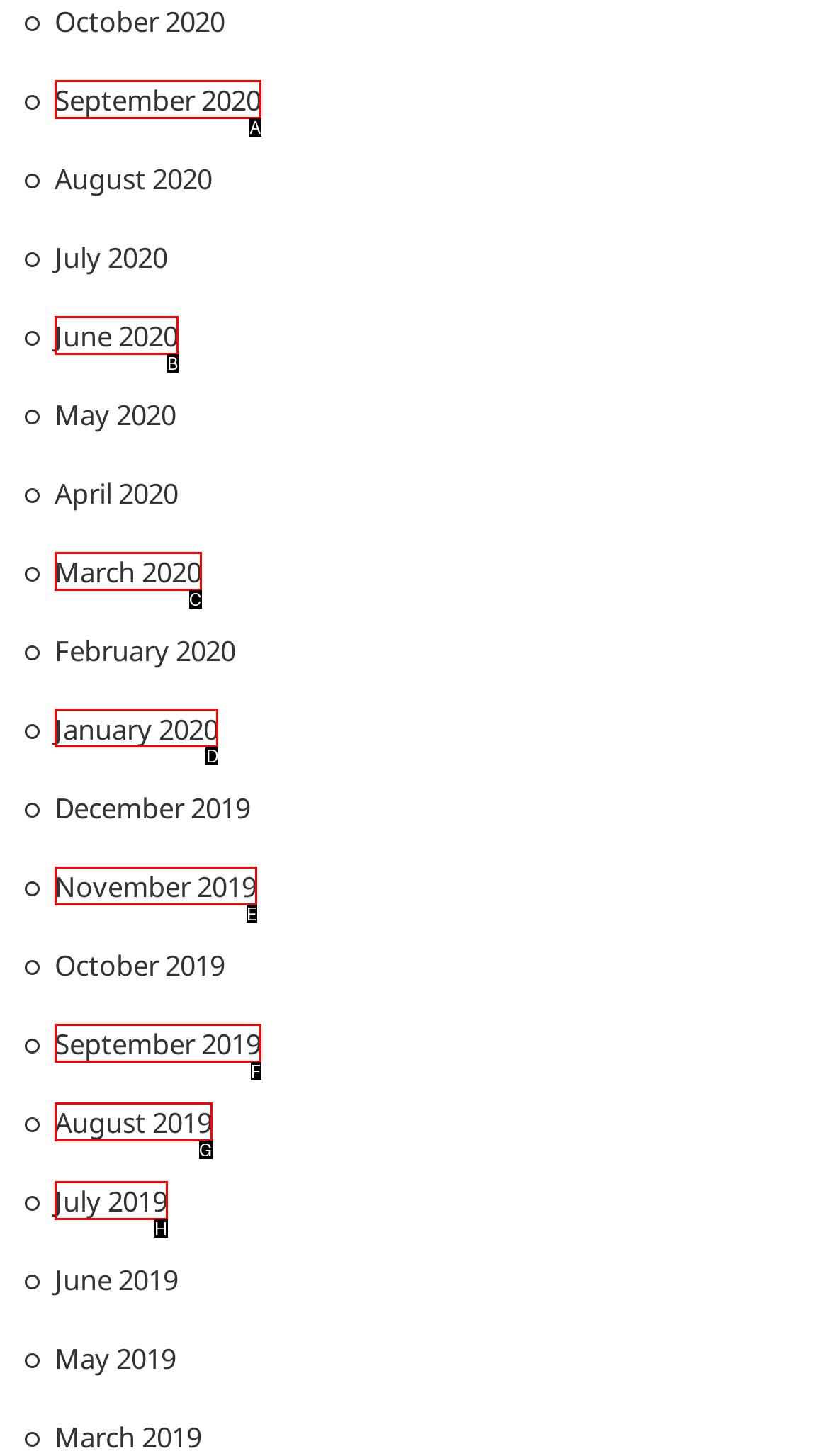Select the appropriate HTML element to click on to finish the task: view January 2020.
Answer with the letter corresponding to the selected option.

D